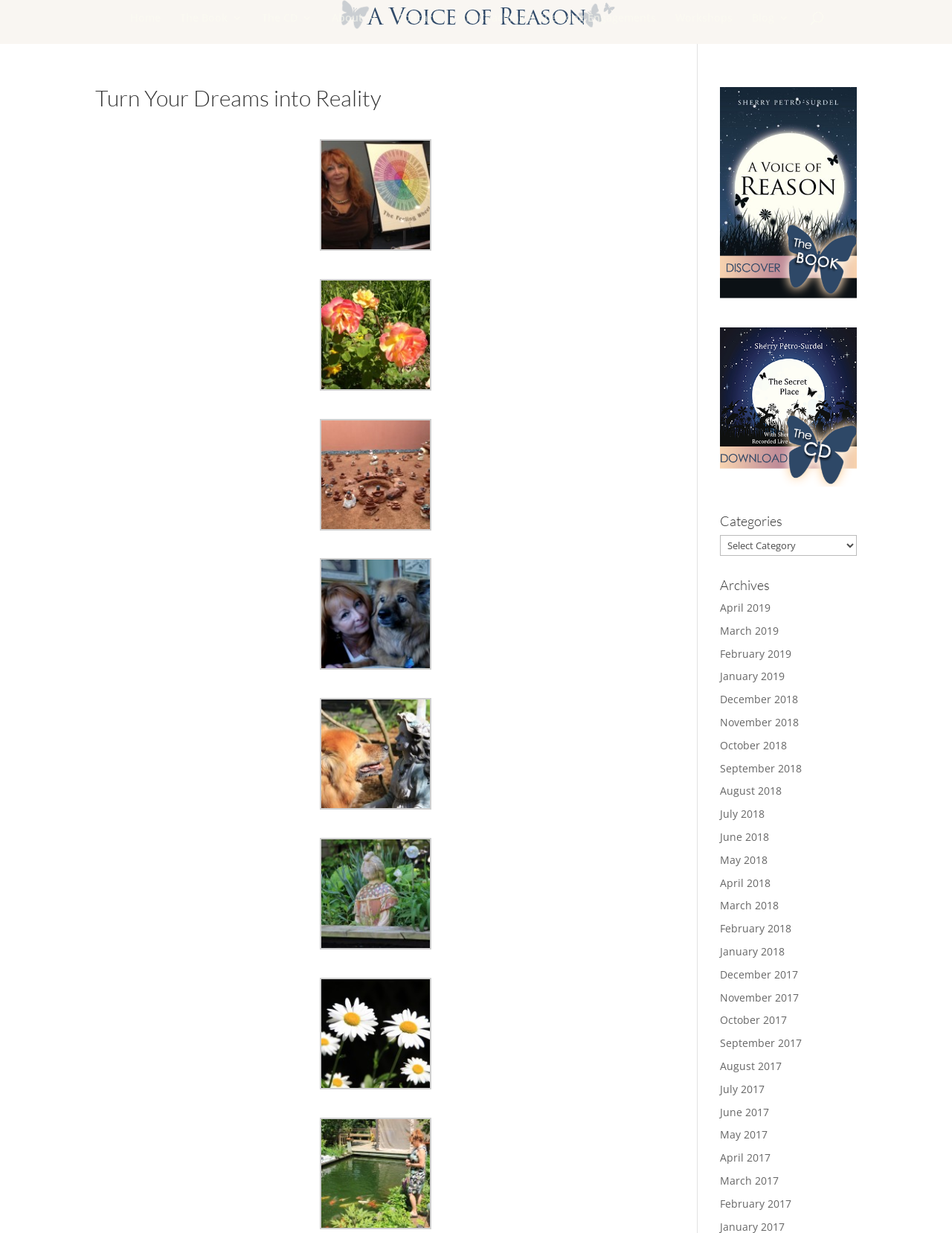Identify the bounding box for the described UI element. Provide the coordinates in (top-left x, top-left y, bottom-right x, bottom-right y) format with values ranging from 0 to 1: Blog

[0.79, 0.01, 0.829, 0.036]